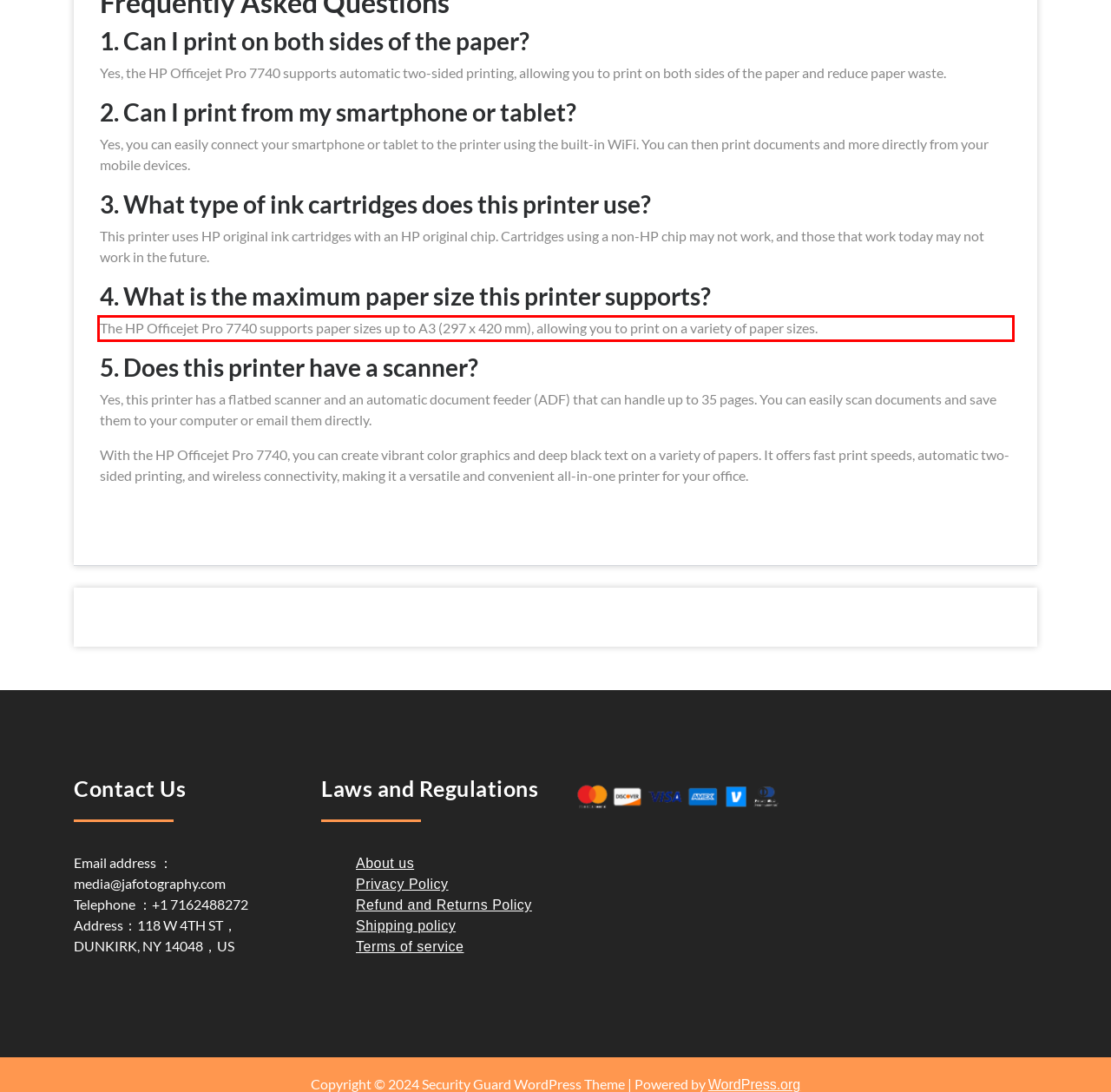Please perform OCR on the UI element surrounded by the red bounding box in the given webpage screenshot and extract its text content.

The HP Officejet Pro 7740 supports paper sizes up to A3 (297 x 420 mm), allowing you to print on a variety of paper sizes.